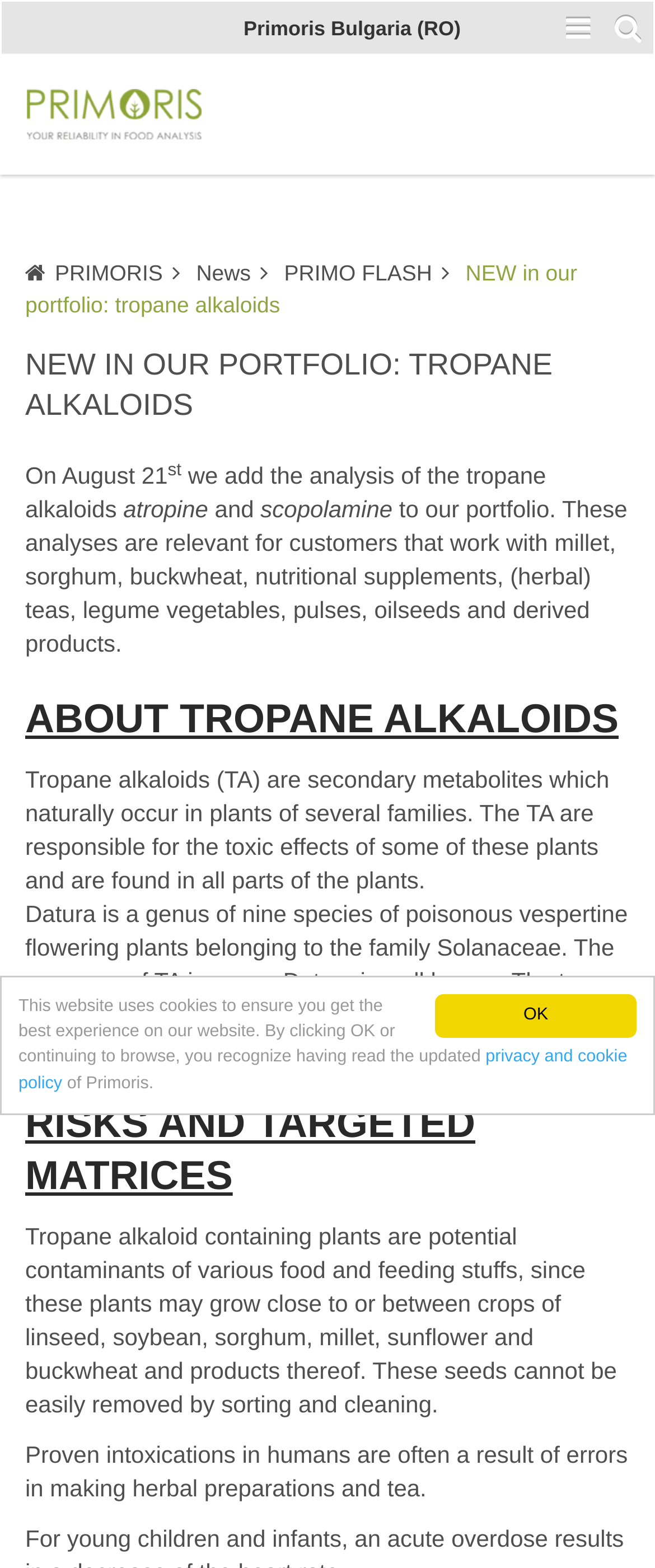Elaborate on the webpage's design and content in a detailed caption.

The webpage appears to be a news article or blog post from a company called Primoris, which provides information about tropane alkaloids. At the top of the page, there is a notification bar with a message about the website using cookies, accompanied by a link to the privacy and cookie policy. Below this, there are two buttons on the top-right corner, one with a search icon and the other with a settings icon.

The main content of the page is divided into sections, with headings and paragraphs of text. The first section announces the addition of tropane alkaloids to the company's portfolio, with a brief description of what they are and their relevance to certain industries. This section includes links to related topics, such as news and PRIMO FLASH.

The next section provides more information about tropane alkaloids, including their natural occurrence in plants, their toxic effects, and their presence in certain plant species. This section is divided into subheadings, including "About Tropane Alkaloids" and "Risks and Targeted Matrices", which provide more detailed information about the topic.

Throughout the page, there are several links to other parts of the website, including the company logo, which links to the homepage. The page also includes a few images, although they are not explicitly described in the accessibility tree. Overall, the page appears to be a informative article or blog post about a specific topic, with a clear structure and organization.